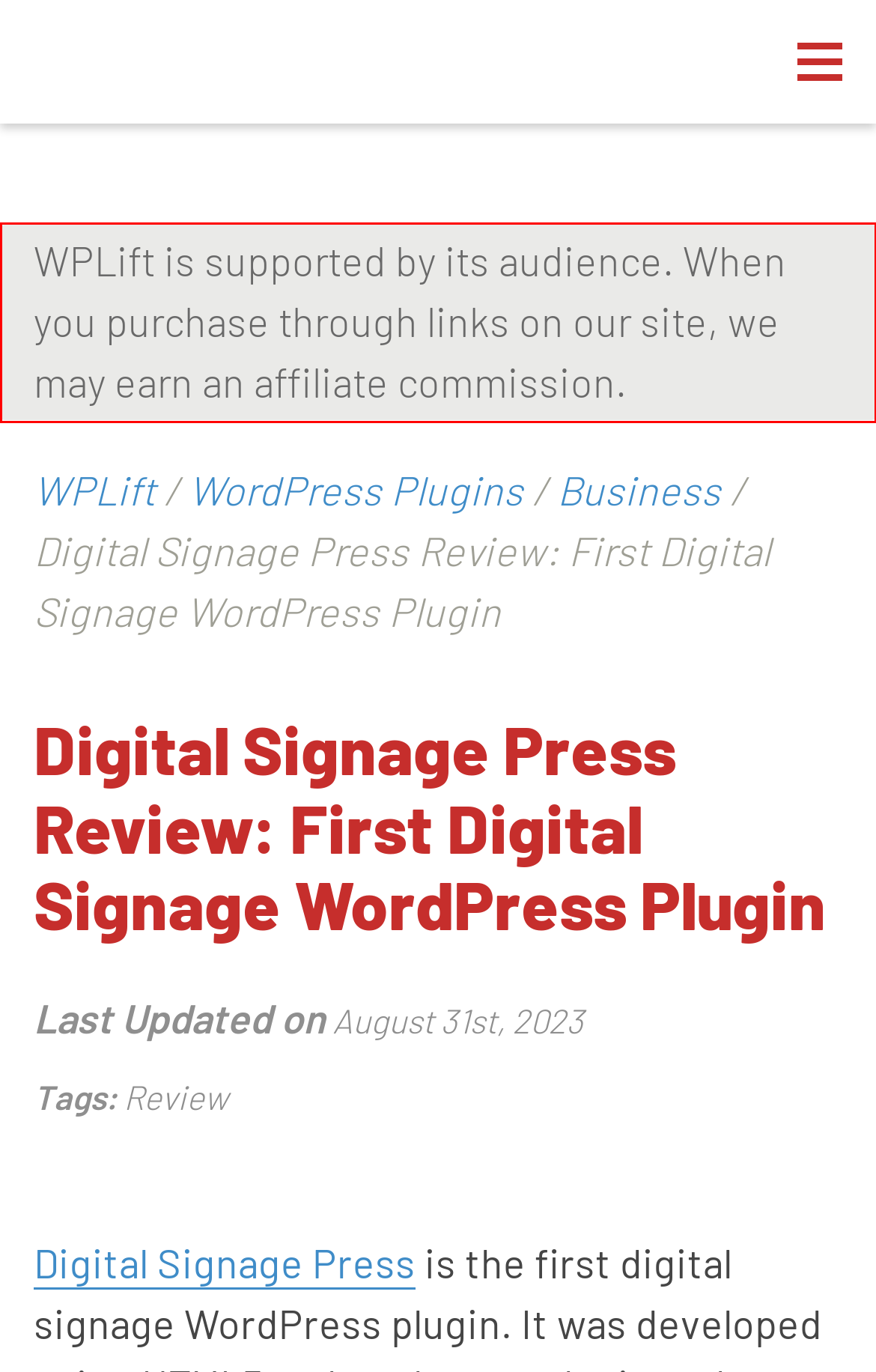In the screenshot of the webpage, find the red bounding box and perform OCR to obtain the text content restricted within this red bounding box.

WPLift is supported by its audience. When you purchase through links on our site, we may earn an affiliate commission.